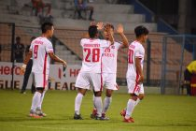What is the atmosphere in the stadium?
Carefully analyze the image and provide a detailed answer to the question.

The caption describes the backdrop of the image as revealing a lively stadium atmosphere, which implies that the spectators in the stands are energetic and enthusiastic, creating a vibrant ambiance in the stadium.